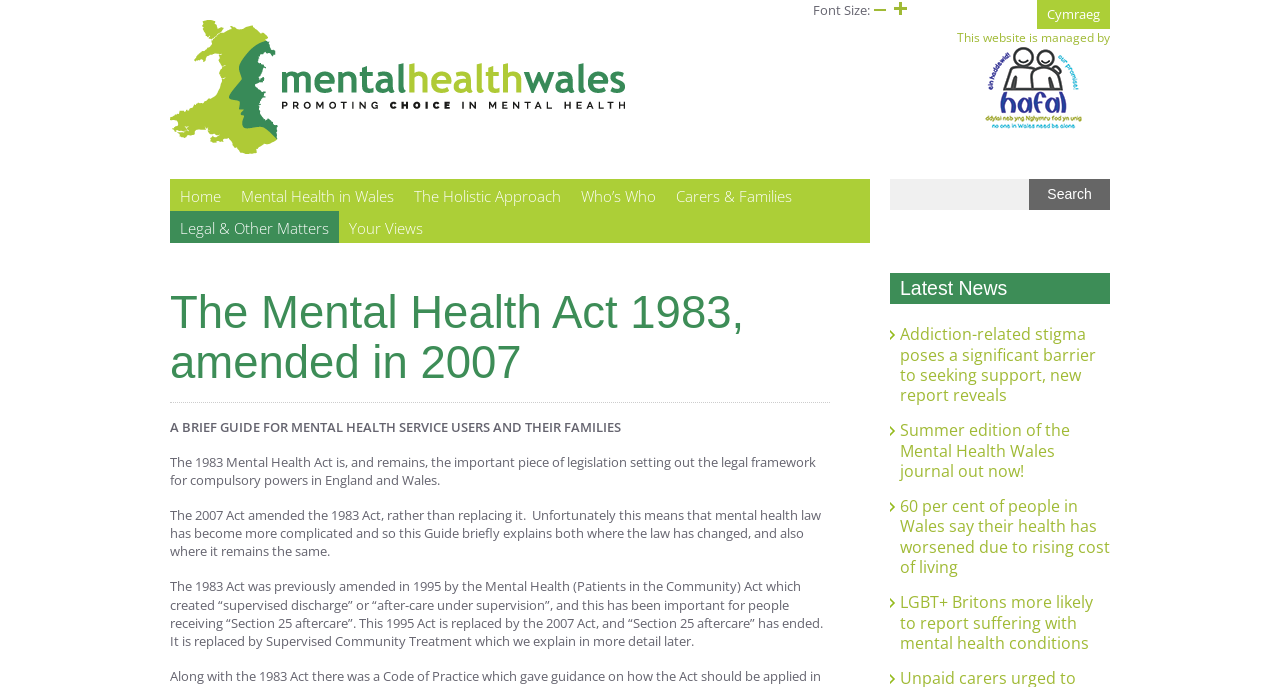Determine the bounding box coordinates for the element that should be clicked to follow this instruction: "Click the Mental Health Wales logo". The coordinates should be given as four float numbers between 0 and 1, in the format [left, top, right, bottom].

[0.133, 0.205, 0.49, 0.231]